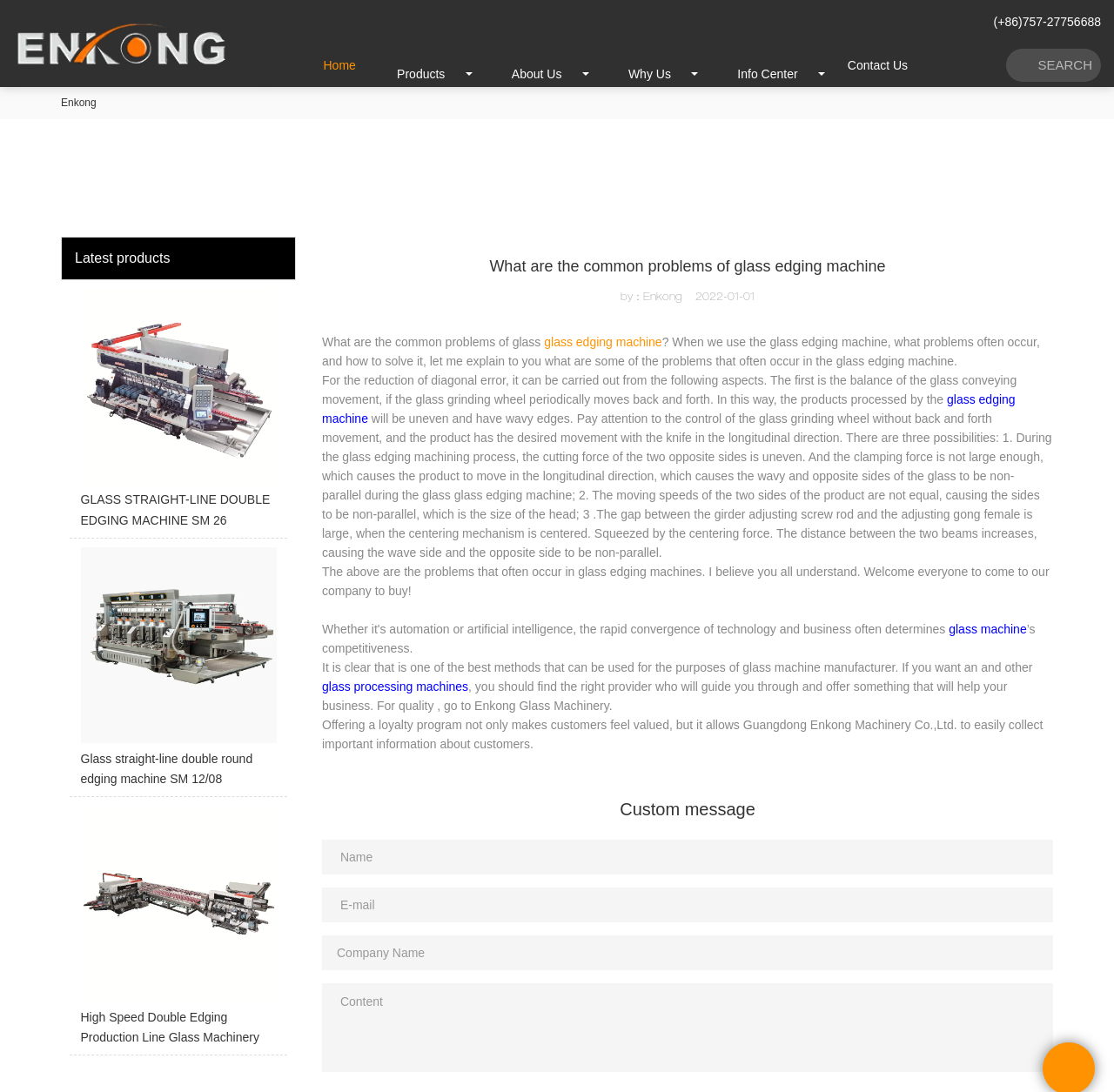Locate the bounding box coordinates of the element to click to perform the following action: 'Fill in the name field'. The coordinates should be given as four float values between 0 and 1, in the form of [left, top, right, bottom].

[0.289, 0.769, 0.945, 0.8]